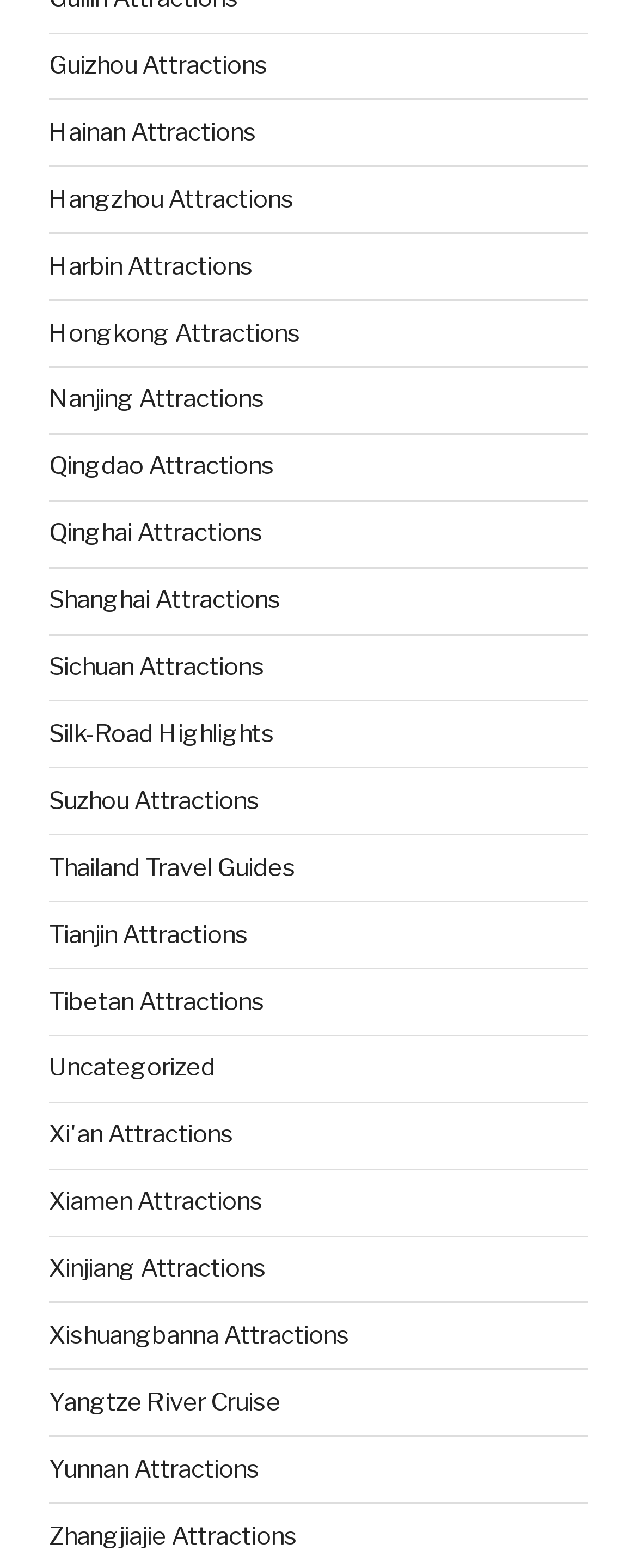Find the bounding box coordinates of the area that needs to be clicked in order to achieve the following instruction: "Browse Thailand Travel Guides". The coordinates should be specified as four float numbers between 0 and 1, i.e., [left, top, right, bottom].

[0.077, 0.544, 0.464, 0.563]